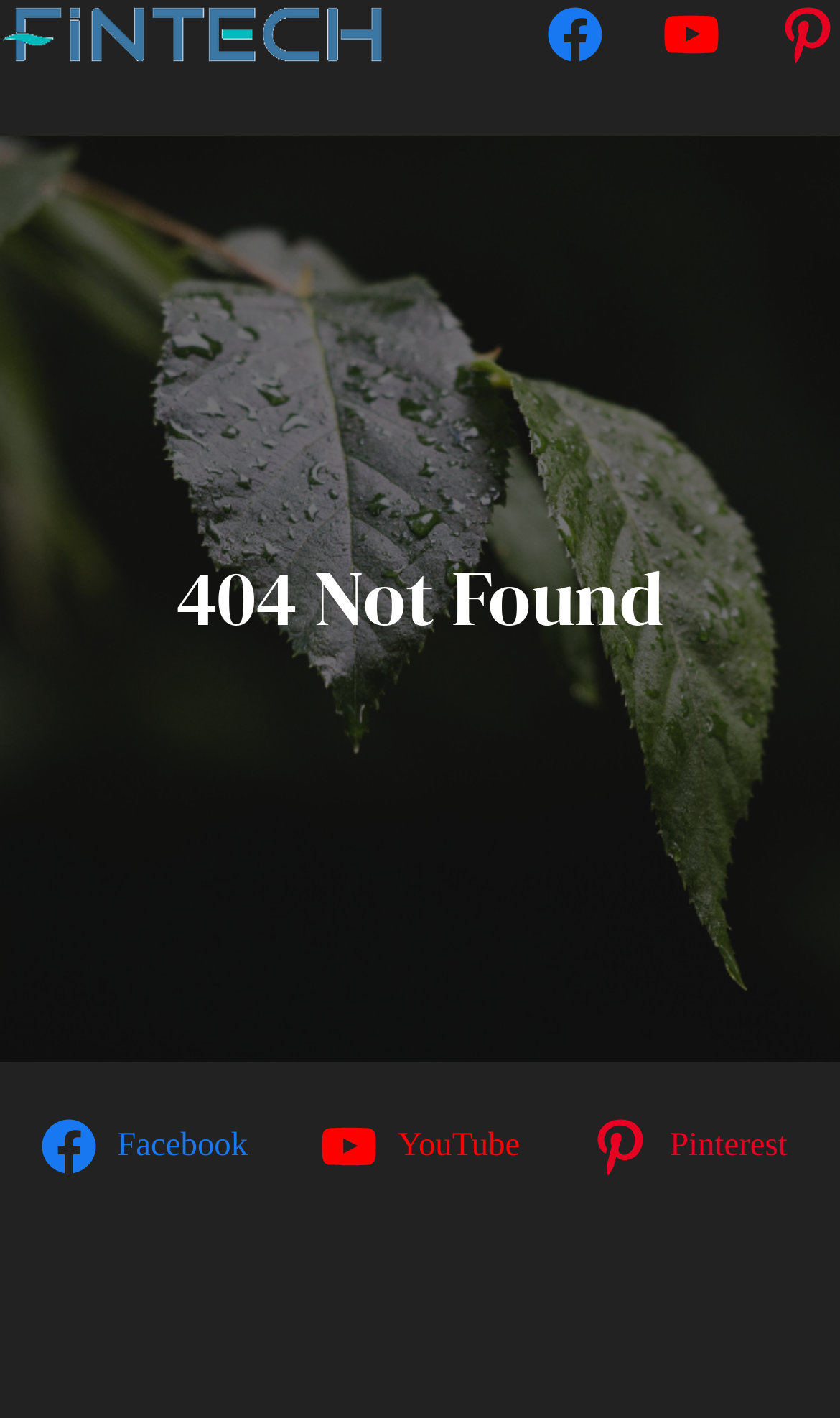For the following element description, predict the bounding box coordinates in the format (top-left x, top-left y, bottom-right x, bottom-right y). All values should be floating point numbers between 0 and 1. Description: Save Services

None